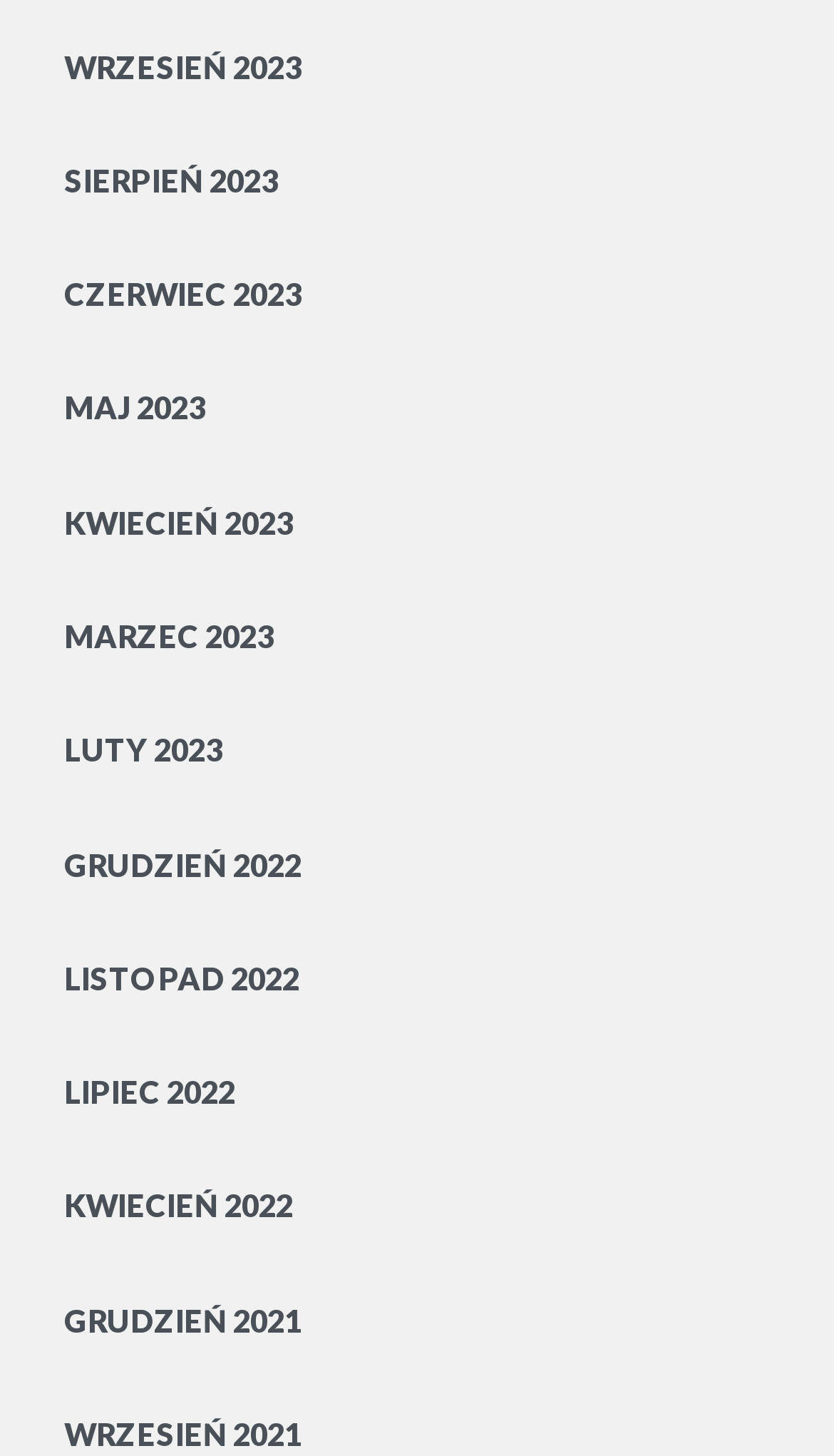How many months are listed?
Answer the question with a single word or phrase by looking at the picture.

12